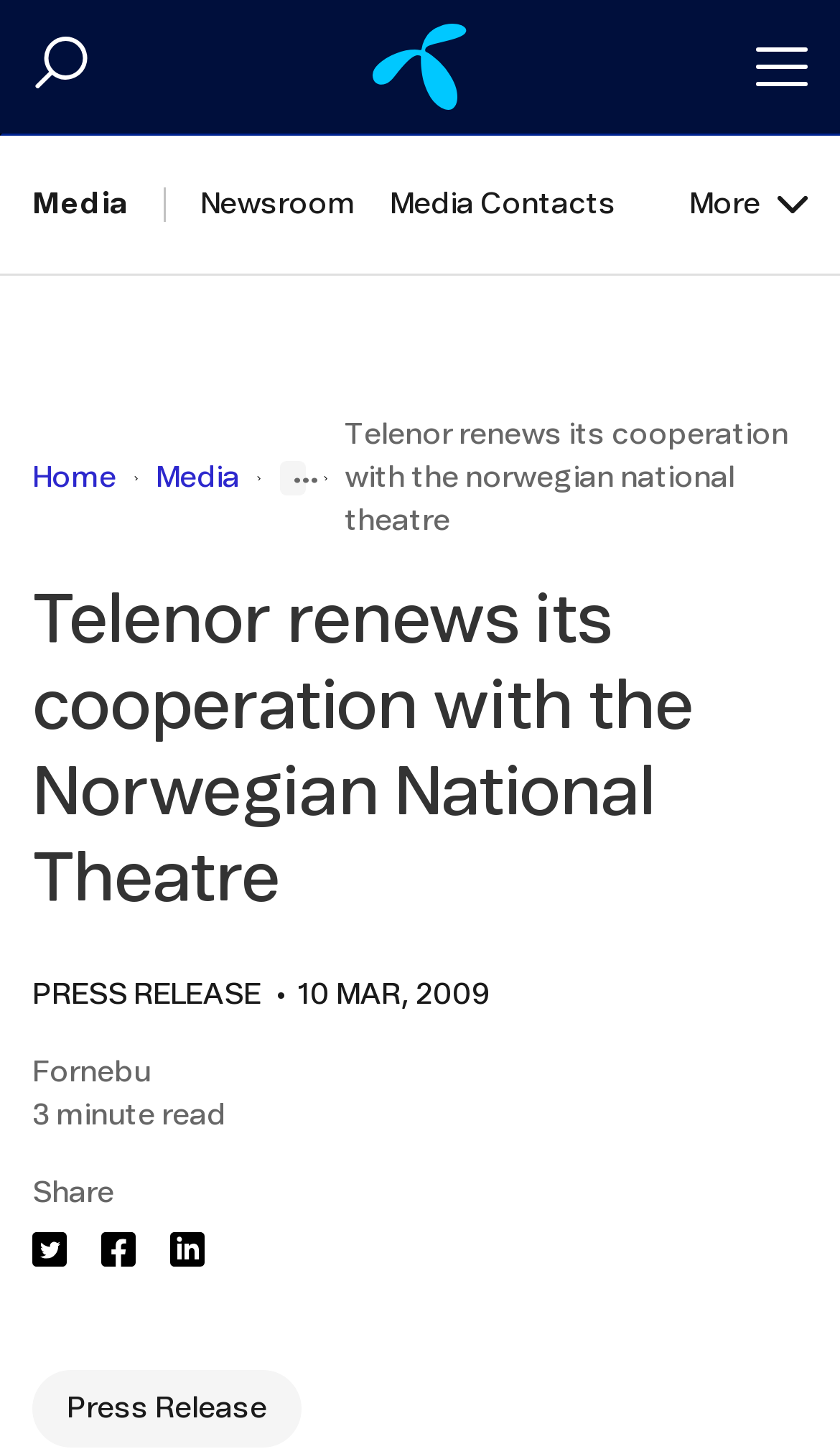Answer the following query with a single word or phrase:
What is the date of the press release?

10 MAR, 2009